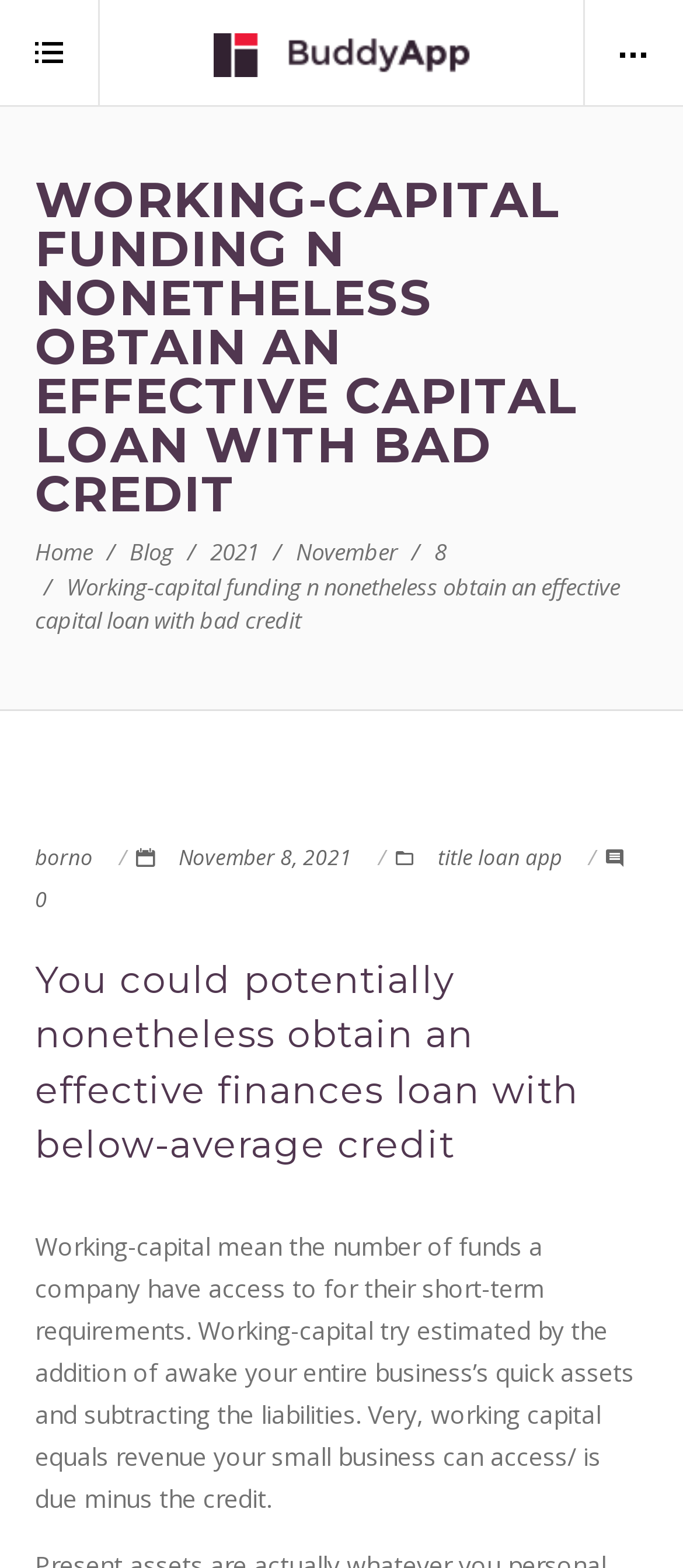Identify the bounding box coordinates of the clickable region necessary to fulfill the following instruction: "Learn about title loan app". The bounding box coordinates should be four float numbers between 0 and 1, i.e., [left, top, right, bottom].

[0.641, 0.537, 0.823, 0.556]